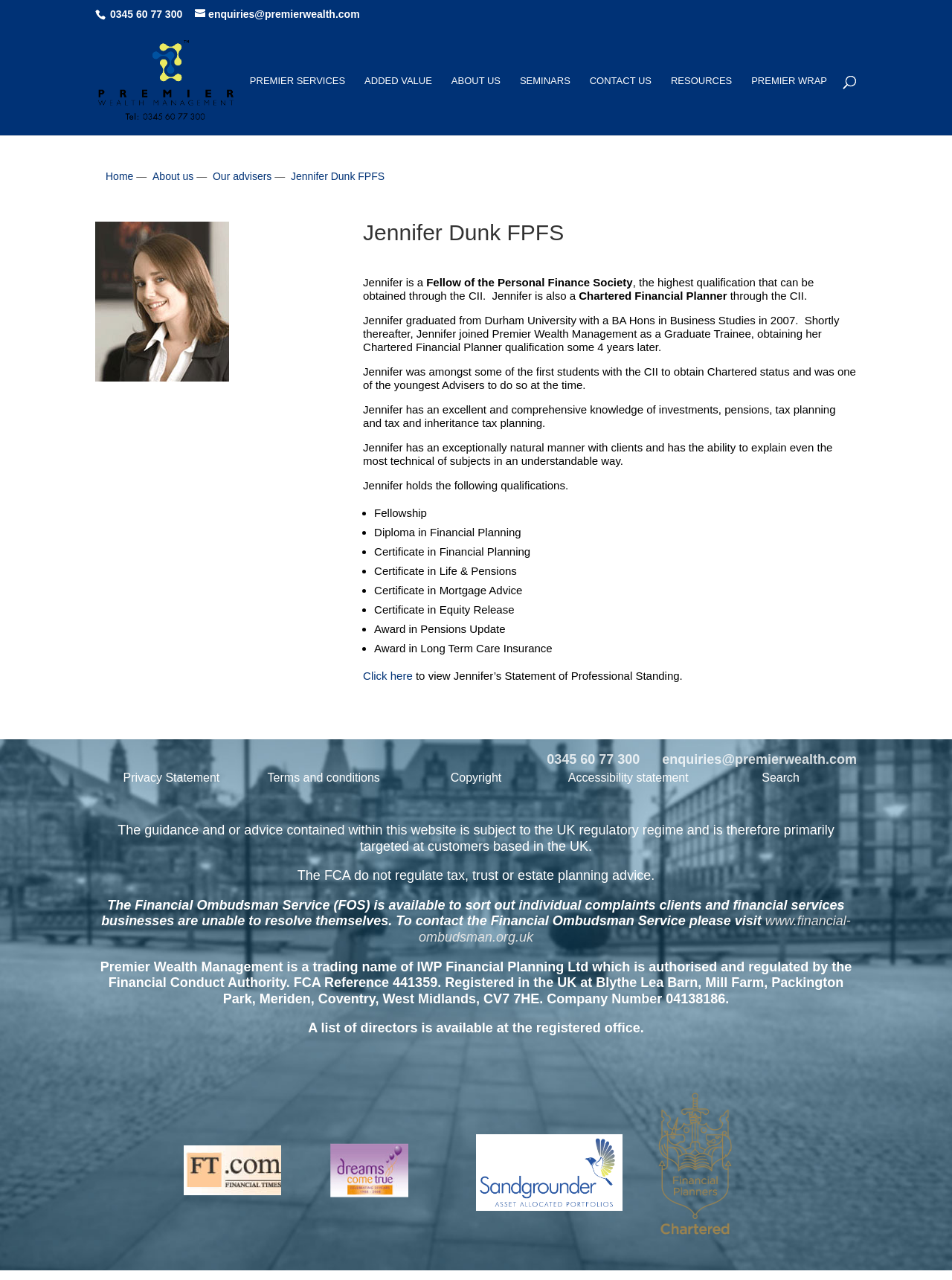What is the phone number to contact Jennifer?
Look at the image and respond with a one-word or short-phrase answer.

0345 60 77 300